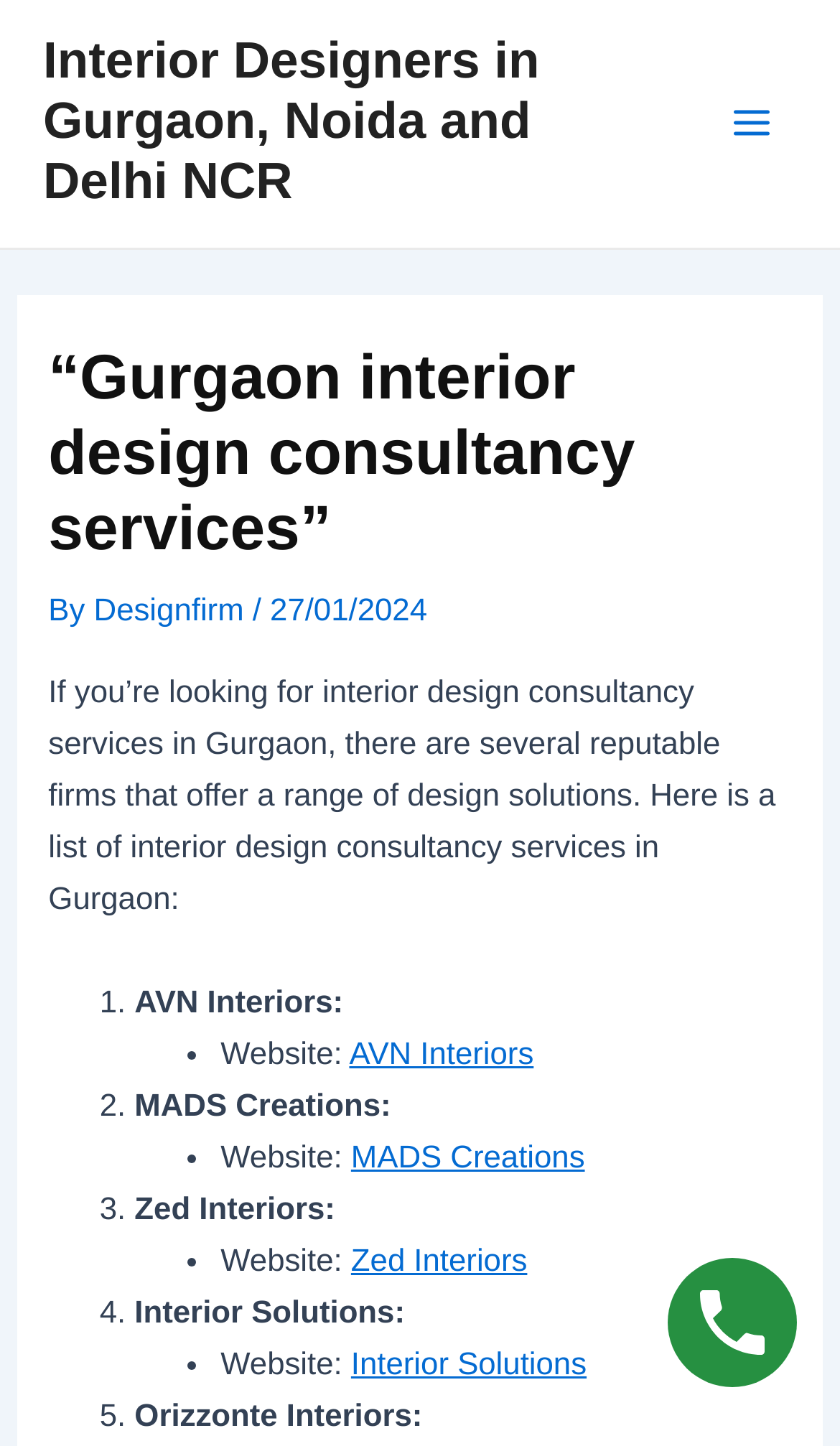Determine the bounding box coordinates of the clickable element to complete this instruction: "Open 'AVN Interiors'". Provide the coordinates in the format of four float numbers between 0 and 1, [left, top, right, bottom].

[0.416, 0.718, 0.635, 0.741]